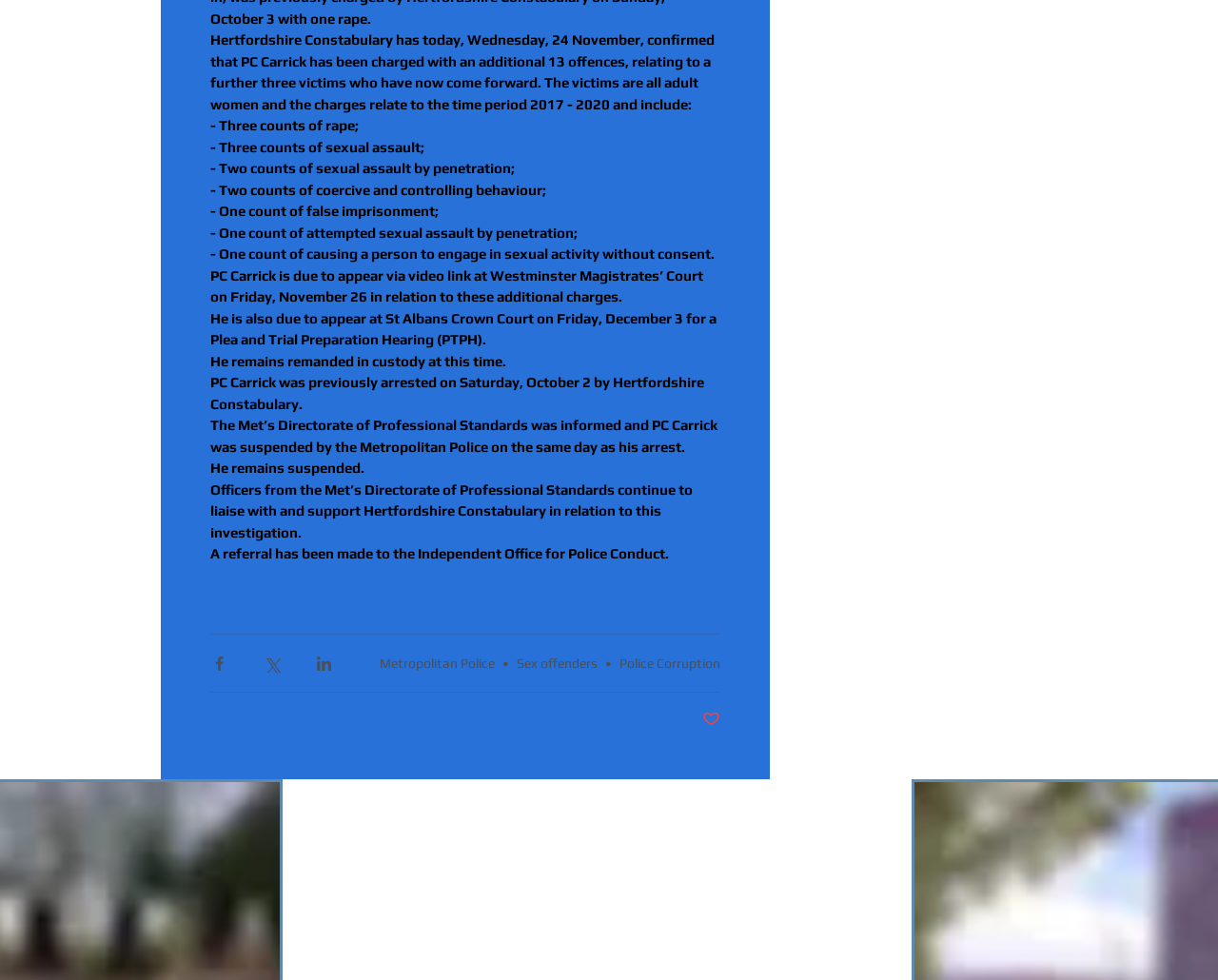Locate the bounding box coordinates of the region to be clicked to comply with the following instruction: "Go to HOME". The coordinates must be four float numbers between 0 and 1, in the form [left, top, right, bottom].

[0.346, 0.811, 0.398, 0.826]